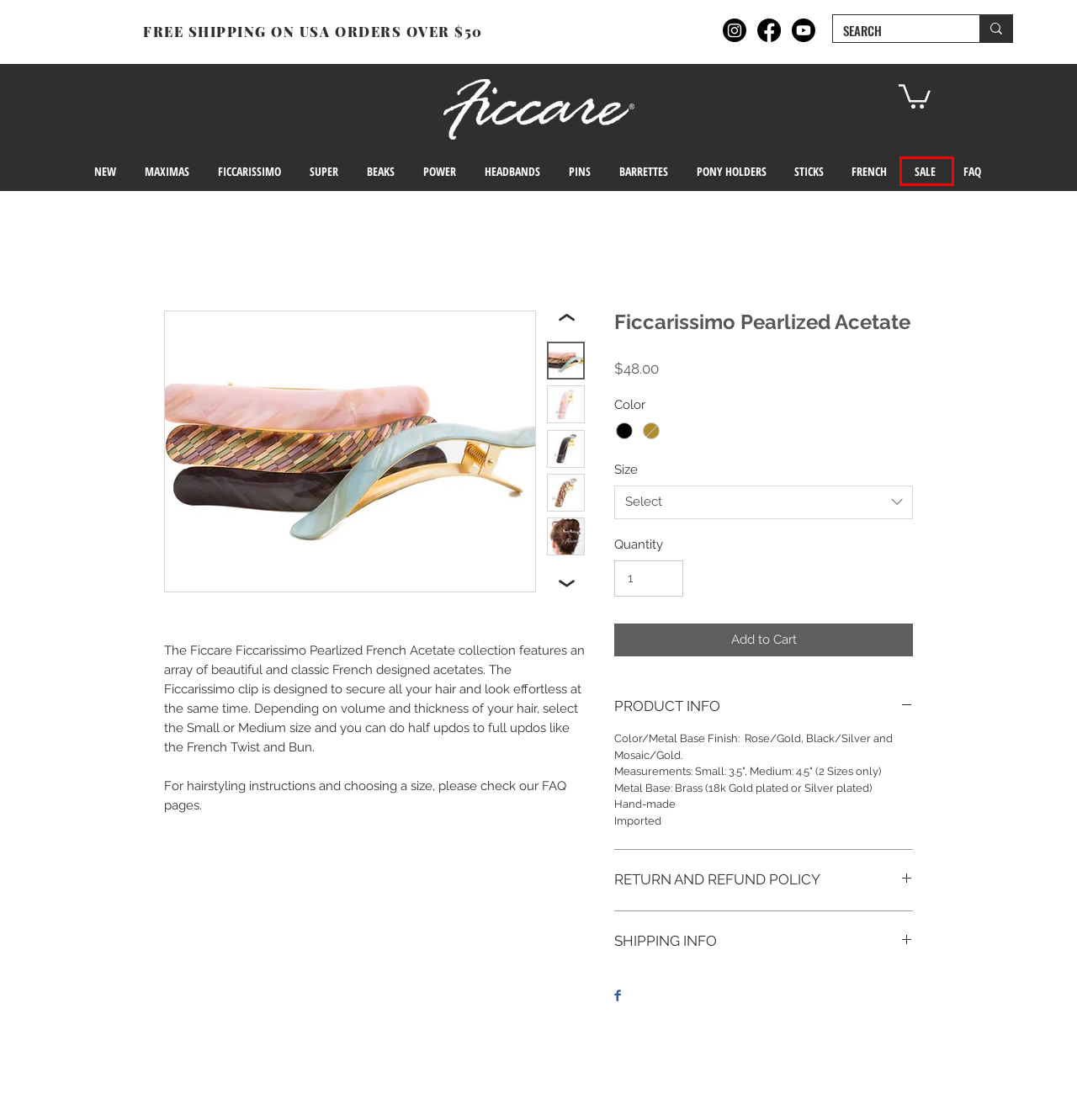With the provided webpage screenshot containing a red bounding box around a UI element, determine which description best matches the new webpage that appears after clicking the selected element. The choices are:
A. Ficcare | Sale Items
B. Ficcare | Pony Holders
C. Ficcare | Maximas Clip
D. Ficcare | Hair Pins
E. Ficcare | Barrettes
F. Ficcare | Ficcarissimo Clips
G. Ficcare | FAQ
H. Ficcare | French Acetate Collection

A